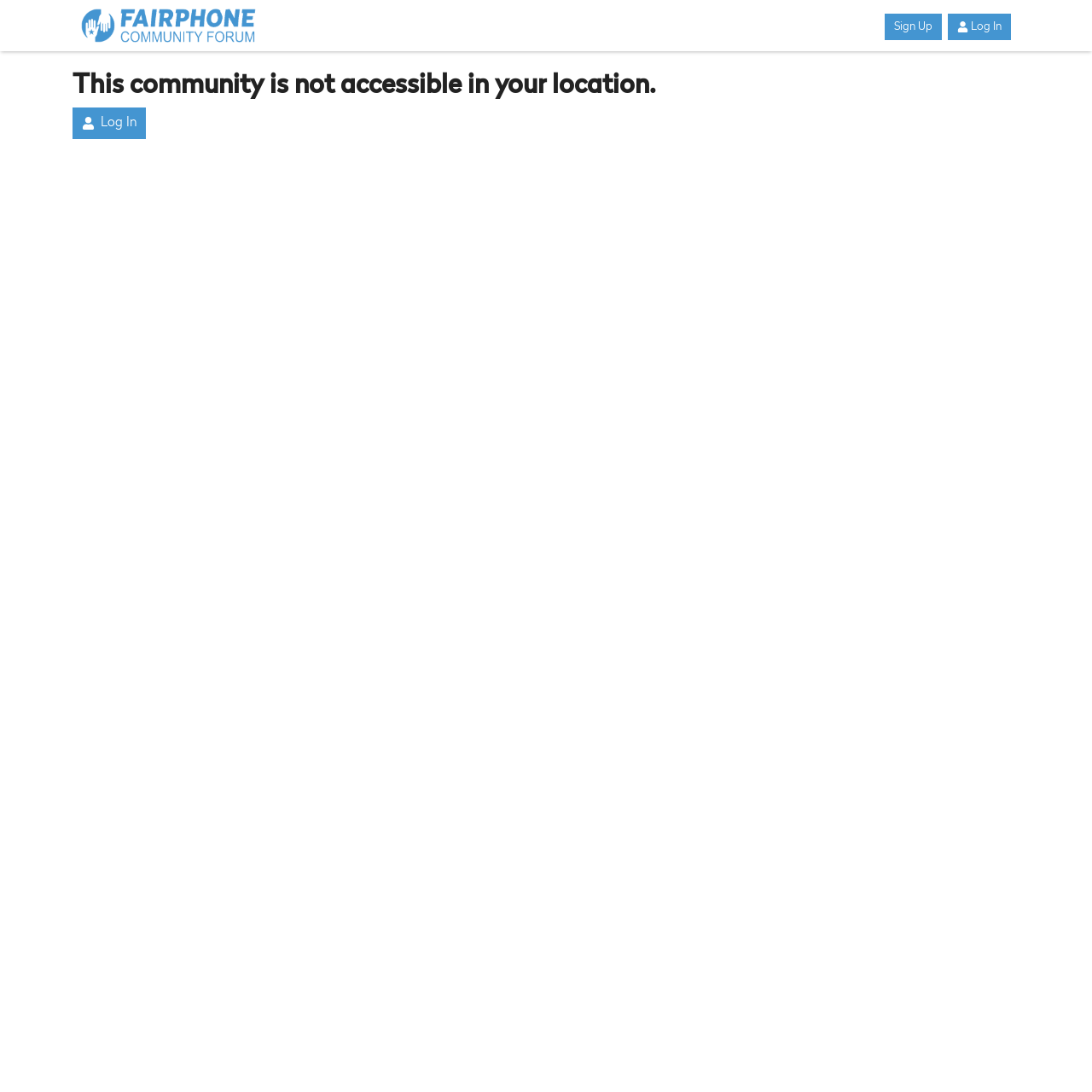Please analyze the image and provide a thorough answer to the question:
What is the function of the 'Log In' link?

The 'Log In' link is present in two locations on the webpage, suggesting that it is an important feature. Its purpose is to allow users who have already created an account to access their account and participate in the community.